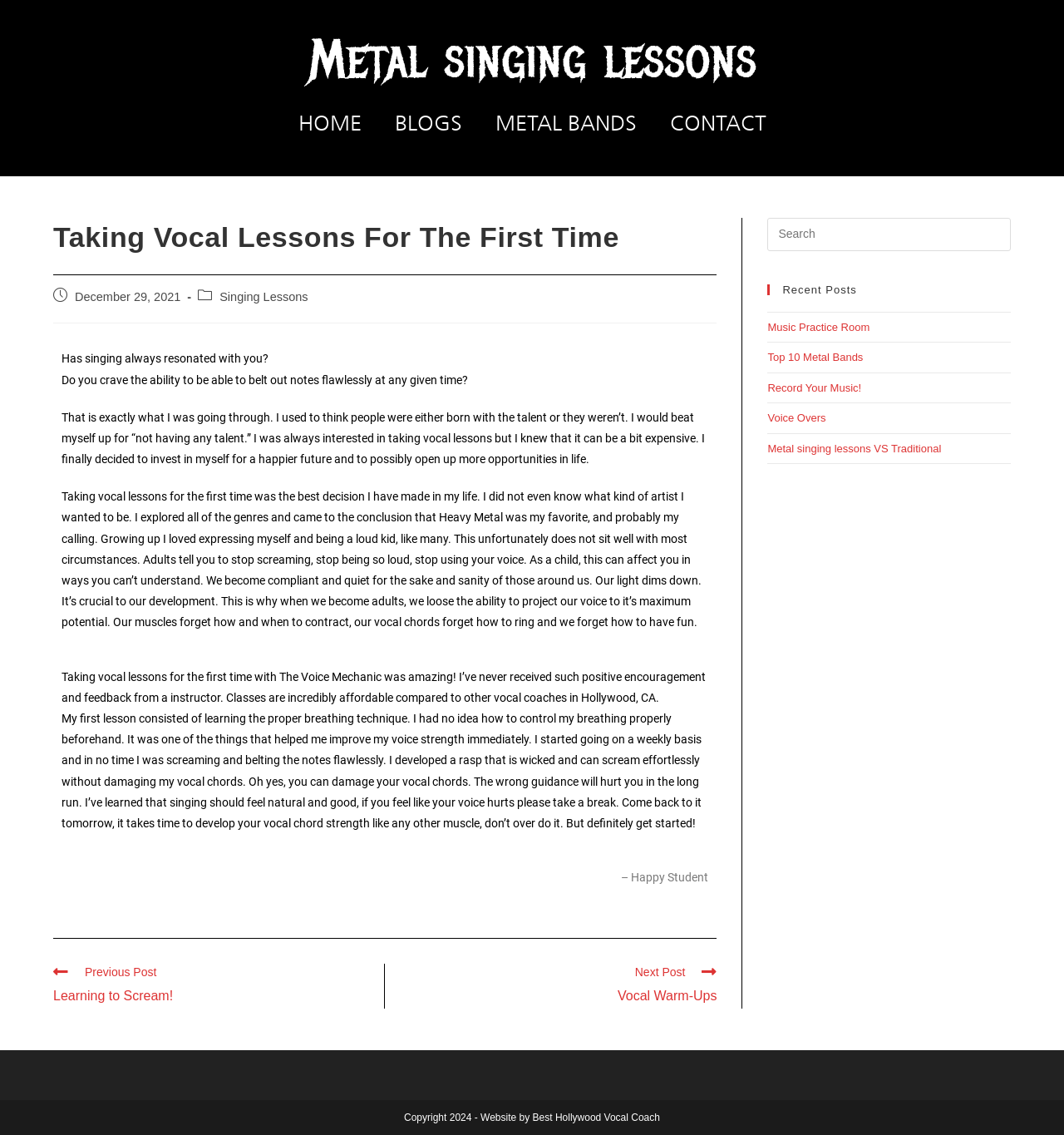Write an extensive caption that covers every aspect of the webpage.

This webpage is about taking vocal lessons for the first time, specifically focusing on metal singing lessons. At the top, there is a heading that reads "Metal singing lessons" and a link with the same text. Below this, there are four links: "HOME", "BLOGS", "METAL BANDS", and "CONTACT", which are likely navigation links.

The main content of the page is an article about the author's experience taking vocal lessons for the first time. The article is divided into several paragraphs, with headings and static text. The text describes the author's journey, from being interested in taking vocal lessons to finally deciding to invest in themselves and explore different genres, eventually finding their passion for heavy metal.

The article also discusses the importance of vocal lessons, how they can help improve voice strength, and the benefits of taking lessons with a positive instructor. There are several paragraphs of text that describe the author's experience, including learning proper breathing techniques and developing a rasp.

At the bottom of the article, there is a navigation section with links to "Previous Post Learning to Scream!" and "Next Post Vocal Warm-Ups". On the right side of the page, there is a sidebar with a search box, a heading "Recent Posts", and several links to other articles, including "Music Practice Room", "Top 10 Metal Bands", and "Record Your Music!". At the very bottom of the page, there is a copyright notice and a link to "Best Hollywood Vocal Coach".